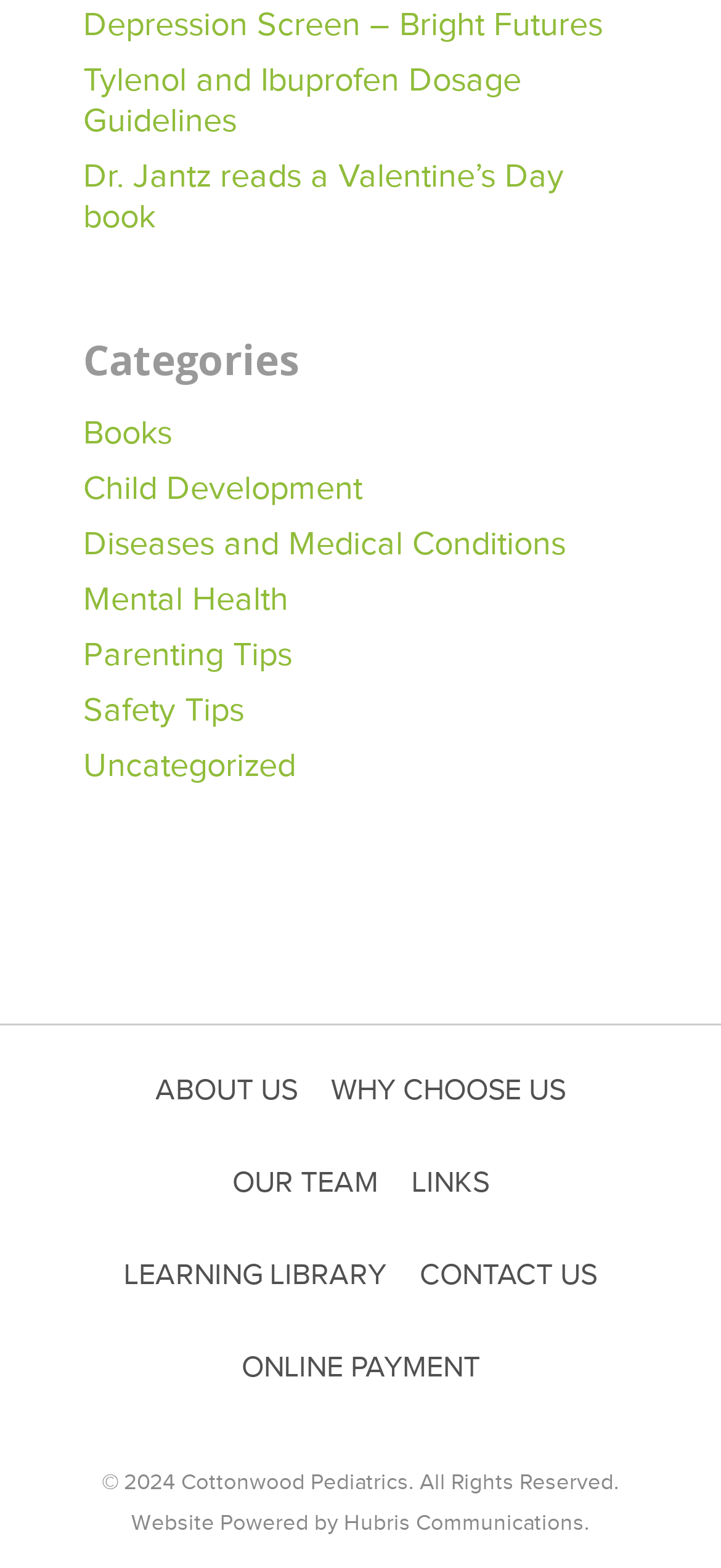Using the description "Safety Tips", predict the bounding box of the relevant HTML element.

[0.115, 0.44, 0.885, 0.466]